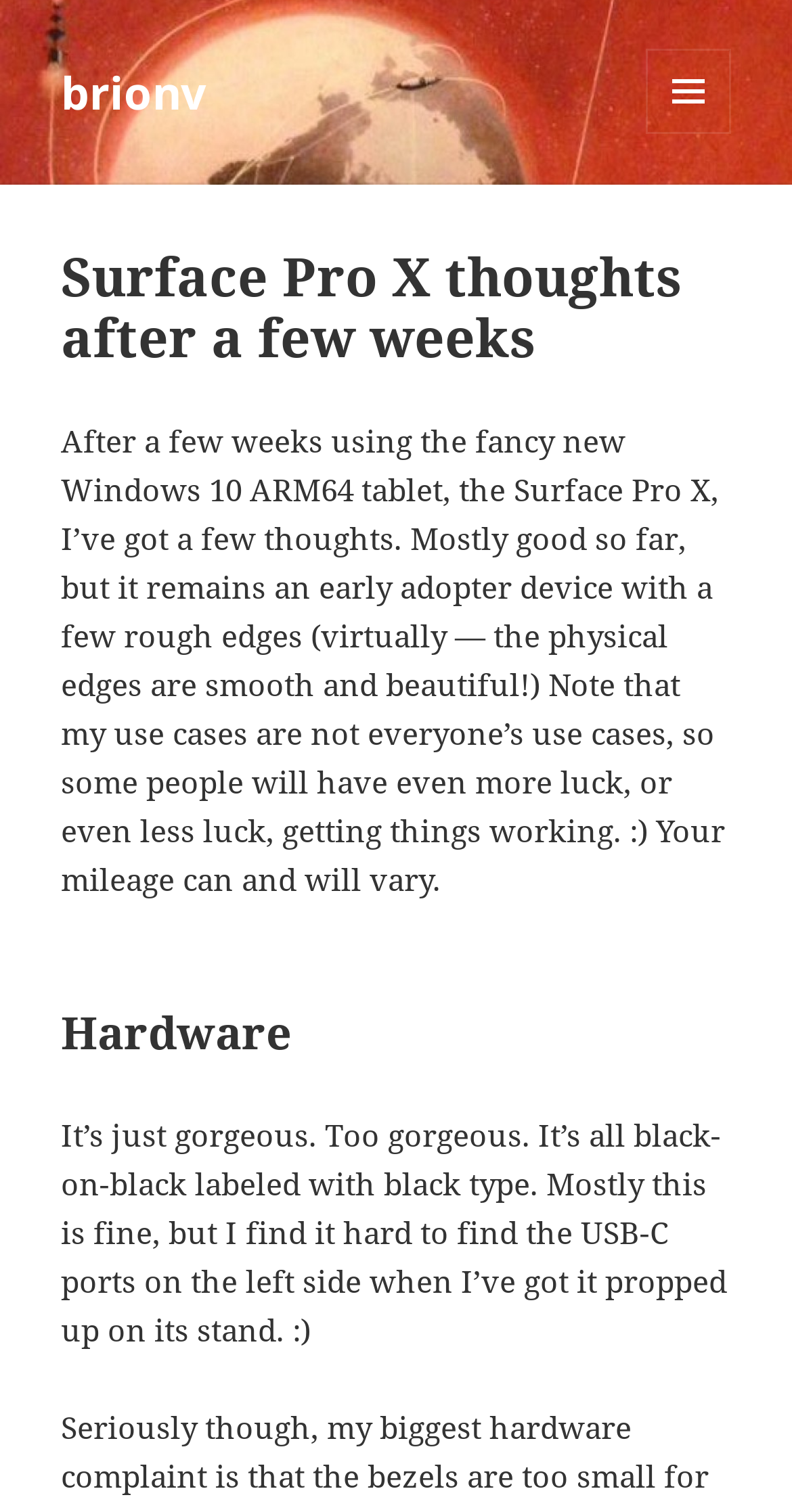What is the device being reviewed?
Please describe in detail the information shown in the image to answer the question.

The device being reviewed can be determined by looking at the heading 'Surface Pro X thoughts after a few weeks', which suggests that the article is about the author's thoughts and experiences with the Surface Pro X.